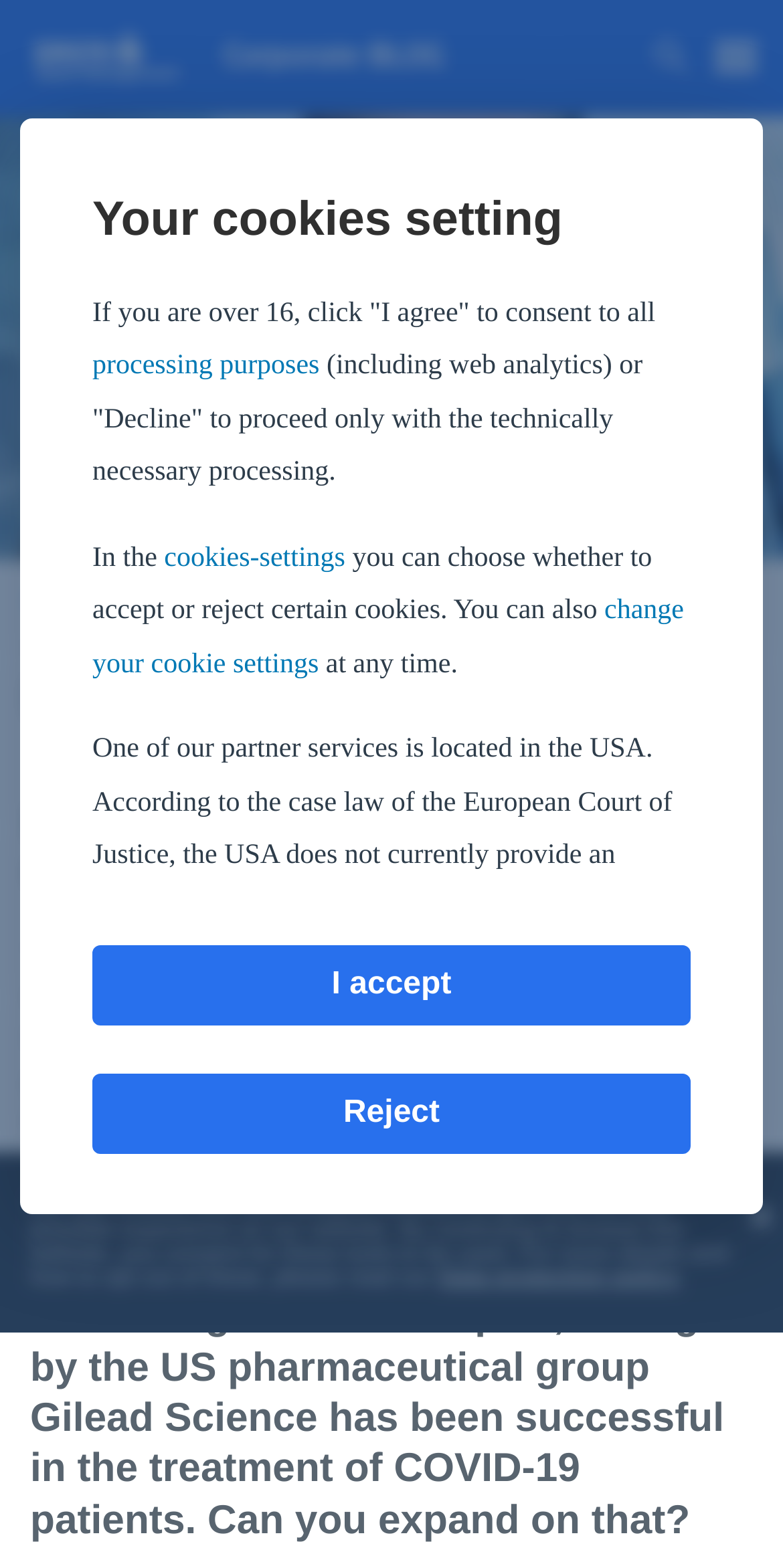Please identify the coordinates of the bounding box for the clickable region that will accomplish this instruction: "Click the 'Toggle mobile navigation' button".

[0.912, 0.027, 0.966, 0.046]